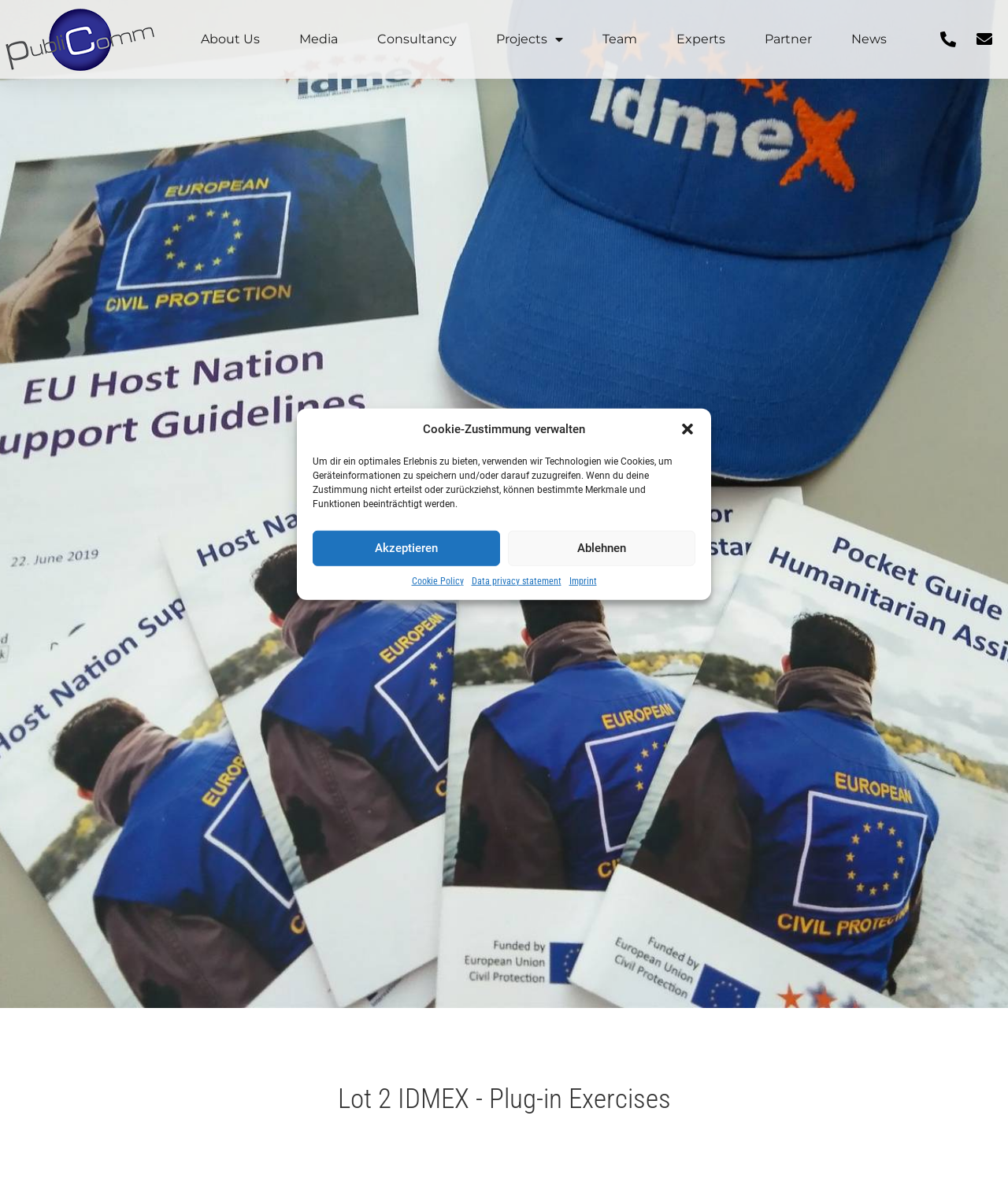Give a concise answer of one word or phrase to the question: 
How many links are in the top navigation bar?

7